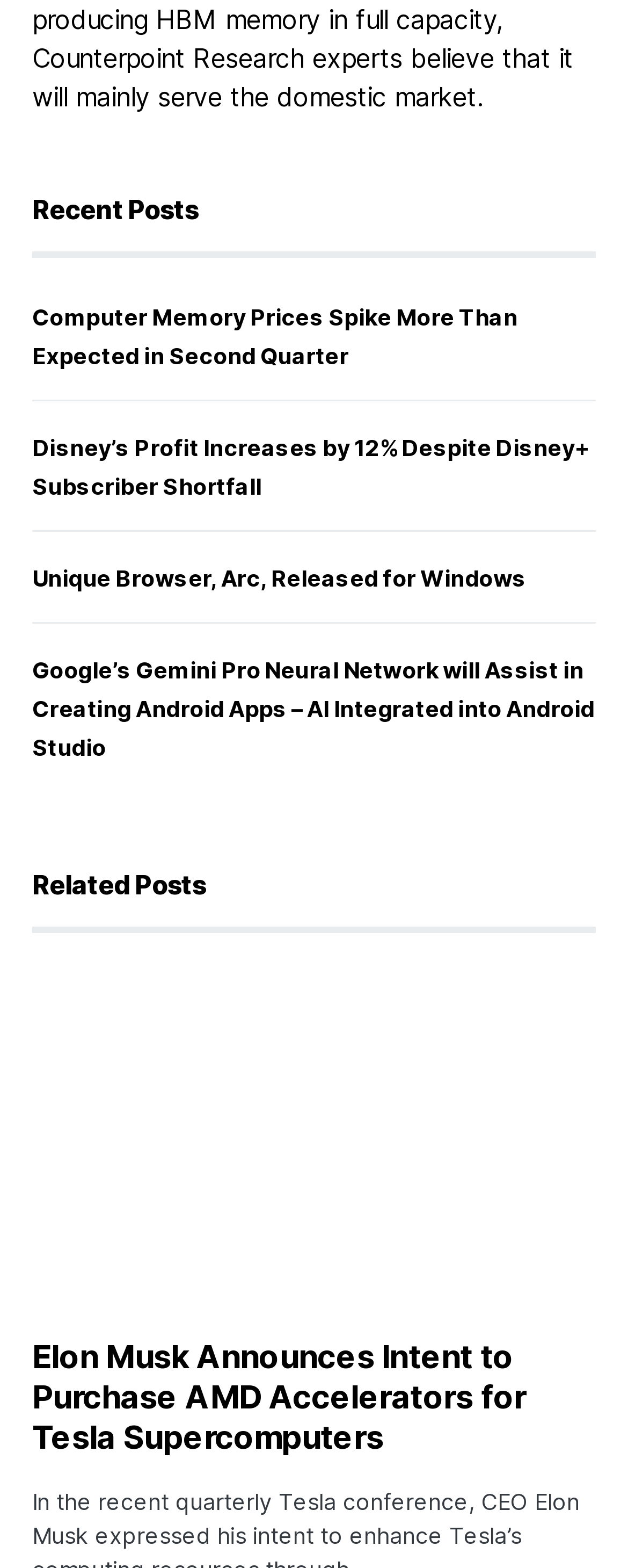Using the description "parent_node: Read More", locate and provide the bounding box of the UI element.

[0.051, 0.628, 0.949, 0.828]